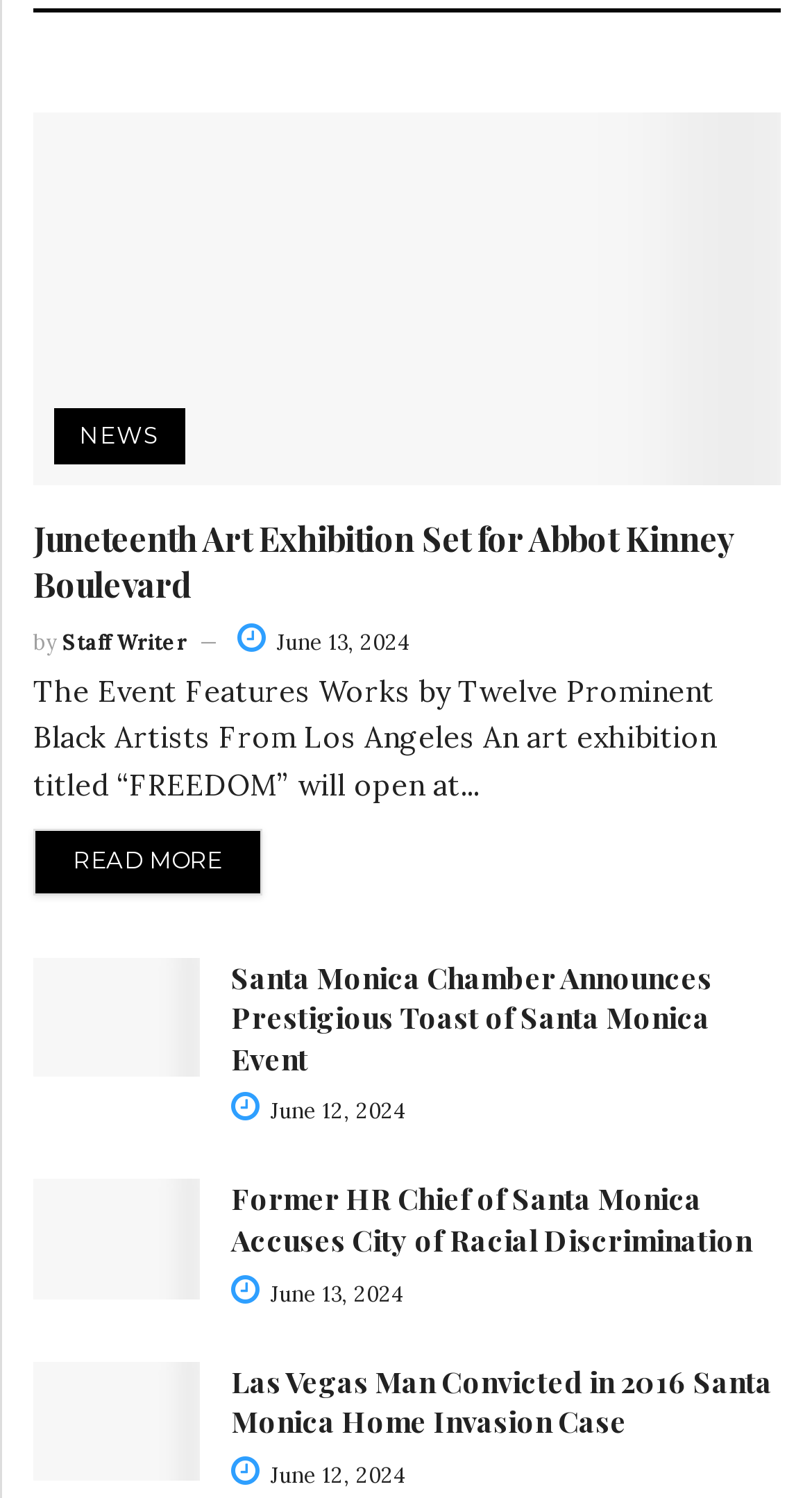Identify the bounding box coordinates of the region that should be clicked to execute the following instruction: "Learn about Former HR Chief of Santa Monica accusations".

[0.041, 0.787, 0.246, 0.867]